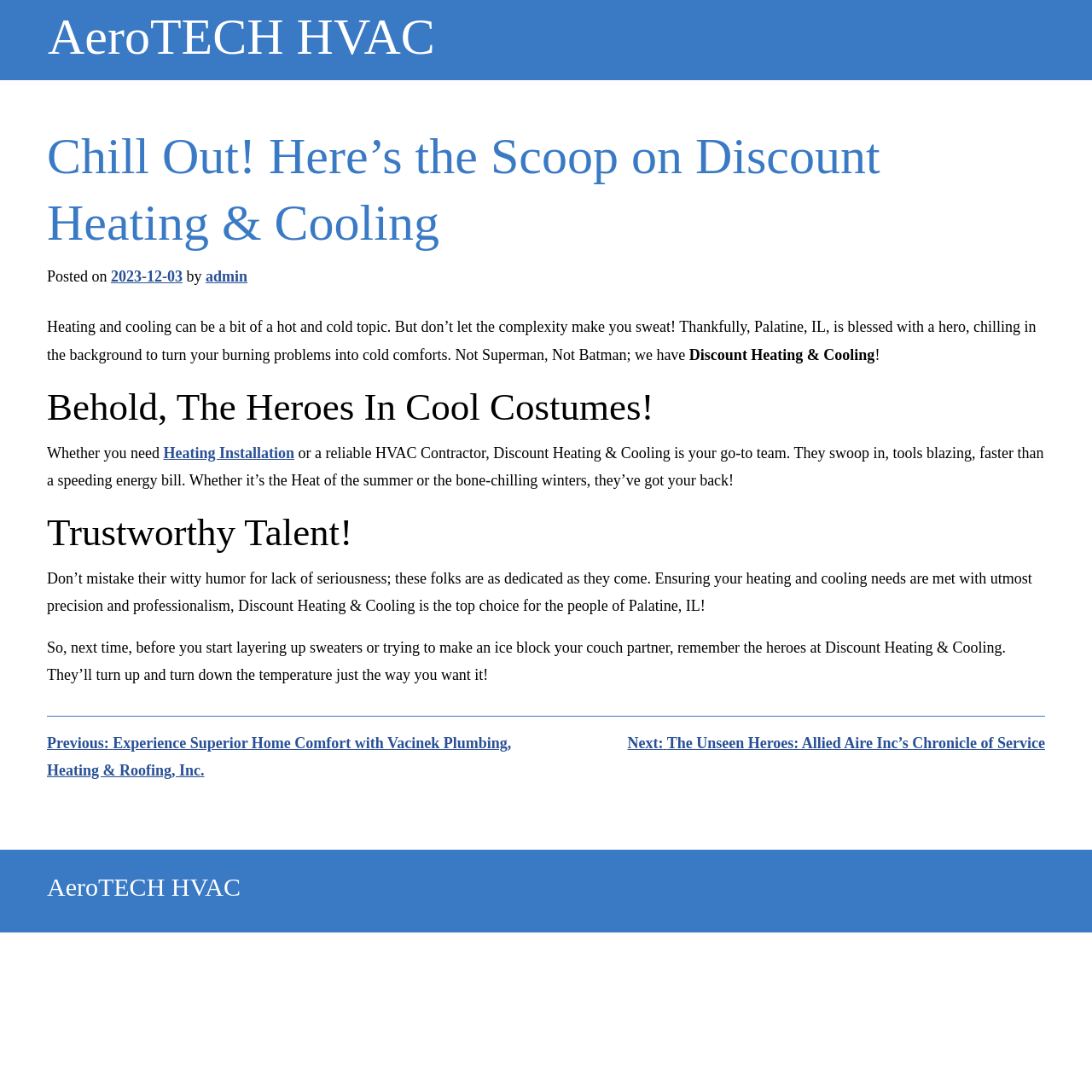Respond to the question with just a single word or phrase: 
What is the tone of the article about Discount Heating & Cooling?

Humorous